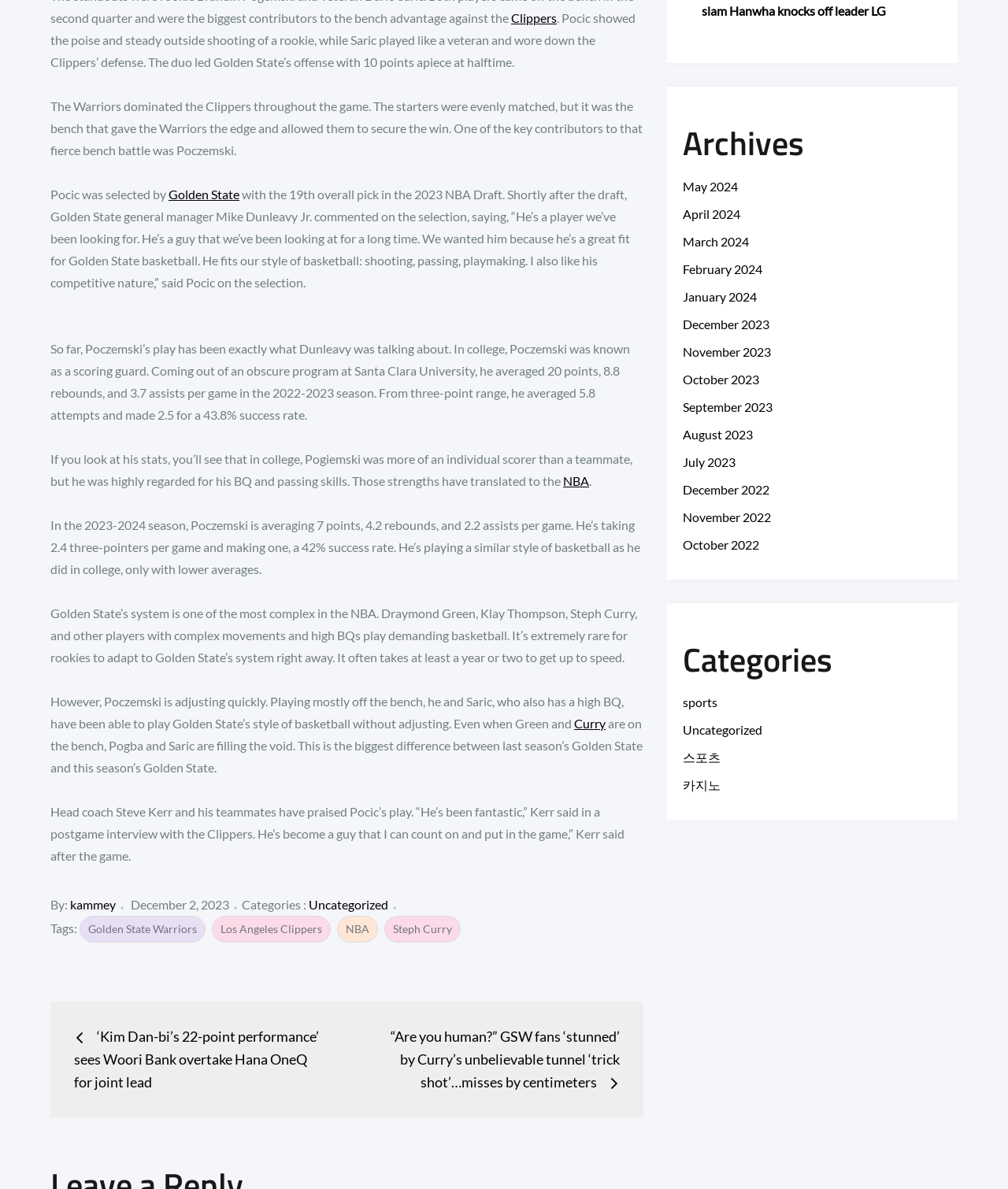Please find the bounding box for the following UI element description. Provide the coordinates in (top-left x, top-left y, bottom-right x, bottom-right y) format, with values between 0 and 1: April 2024

[0.678, 0.173, 0.735, 0.186]